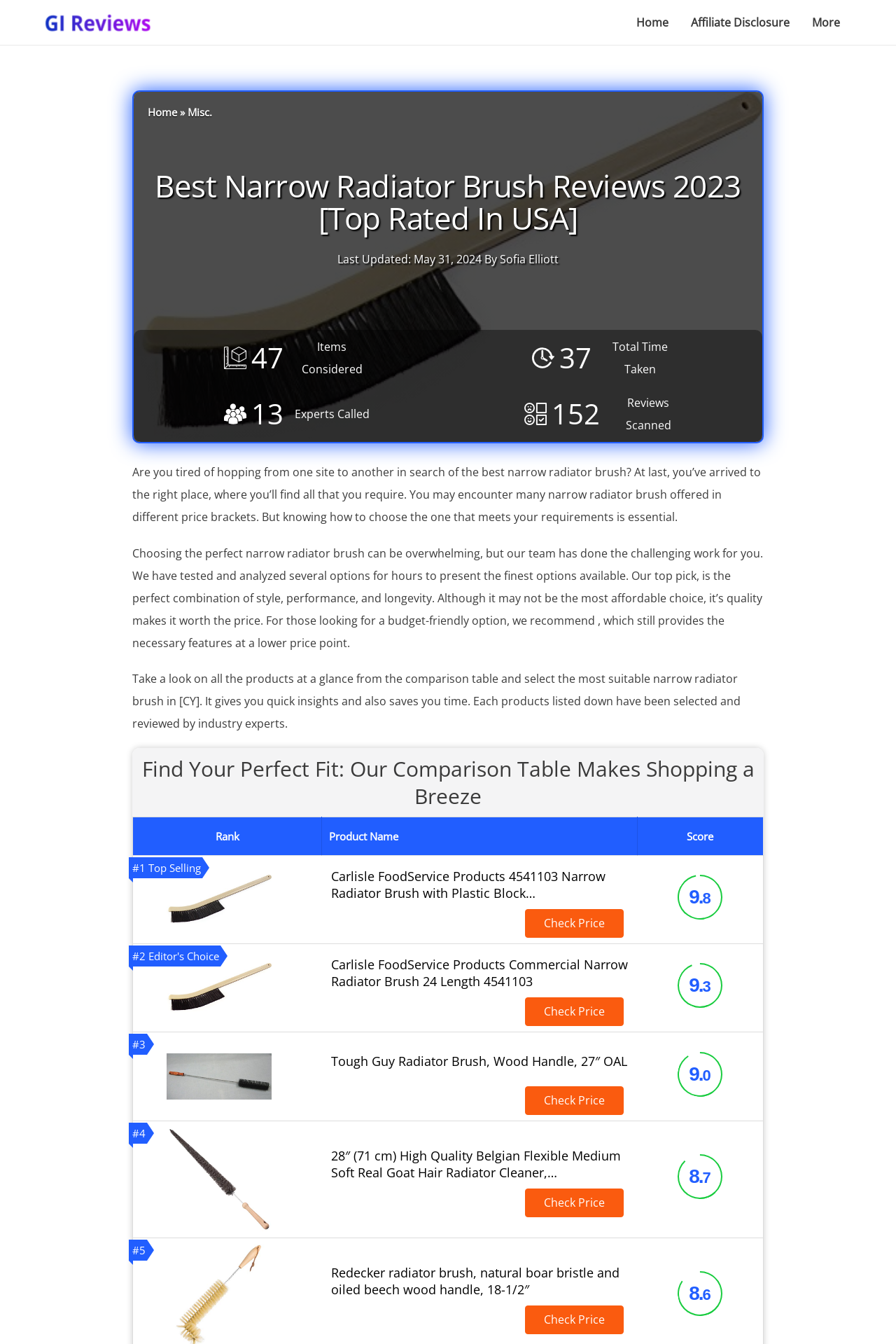Can you provide the bounding box coordinates for the element that should be clicked to implement the instruction: "View the 'Best Narrow Radiator Brush Reviews 2023 [Top Rated In USA]' heading"?

[0.165, 0.126, 0.835, 0.174]